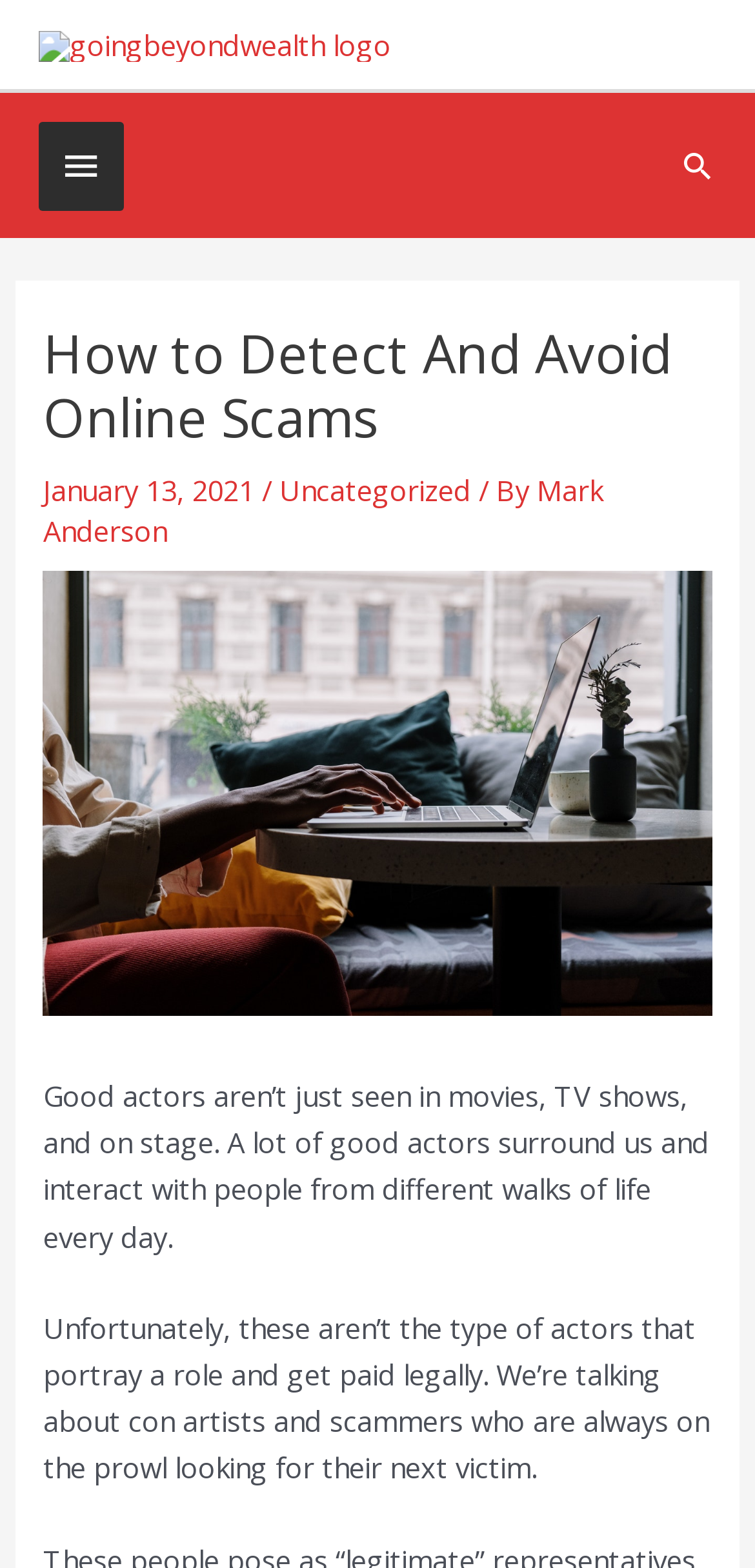What is the topic of the article?
Utilize the information in the image to give a detailed answer to the question.

I found the topic of the article by looking at the heading 'How to Detect And Avoid Online Scams' which is located at the top of the article content.